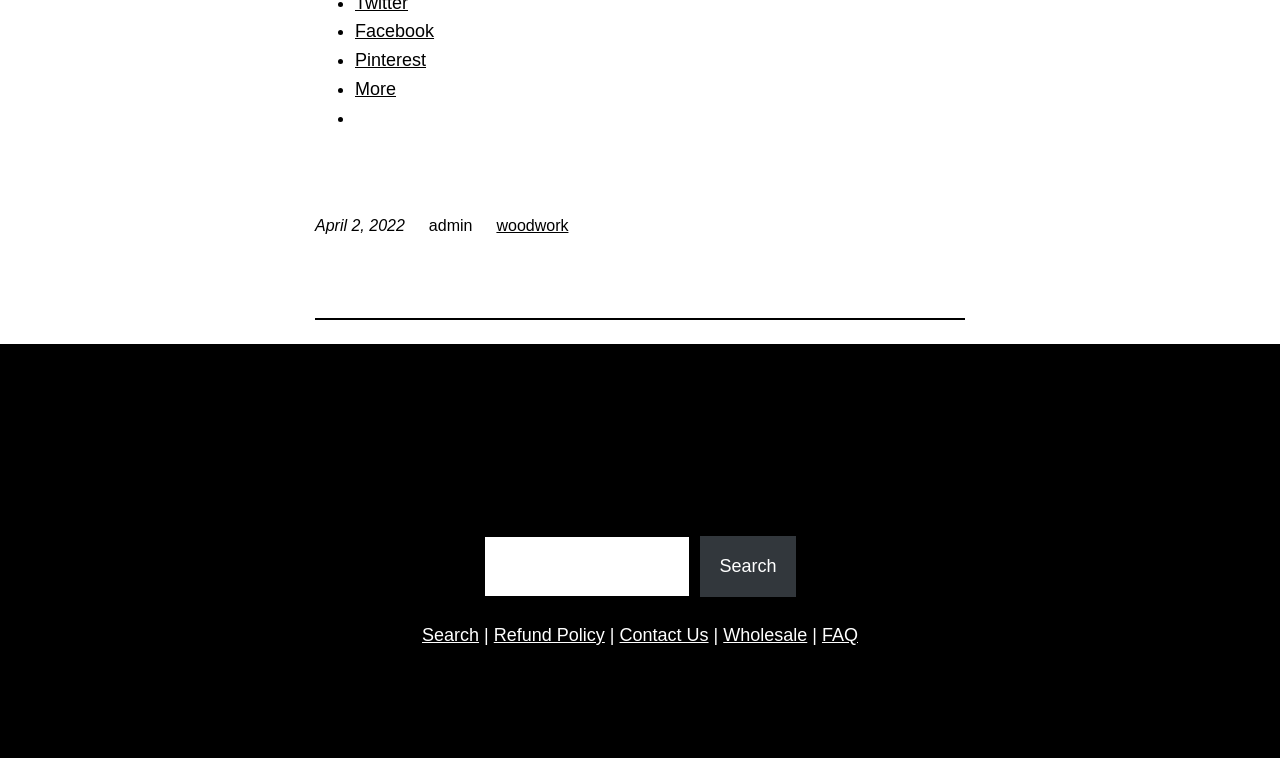What is the name of the website?
Please ensure your answer to the question is detailed and covers all necessary aspects.

The name of the website can be determined by looking at the heading element with the text 'SEEDS OF TRADITION' which is located at the top of the webpage, indicating that it is the title of the website.